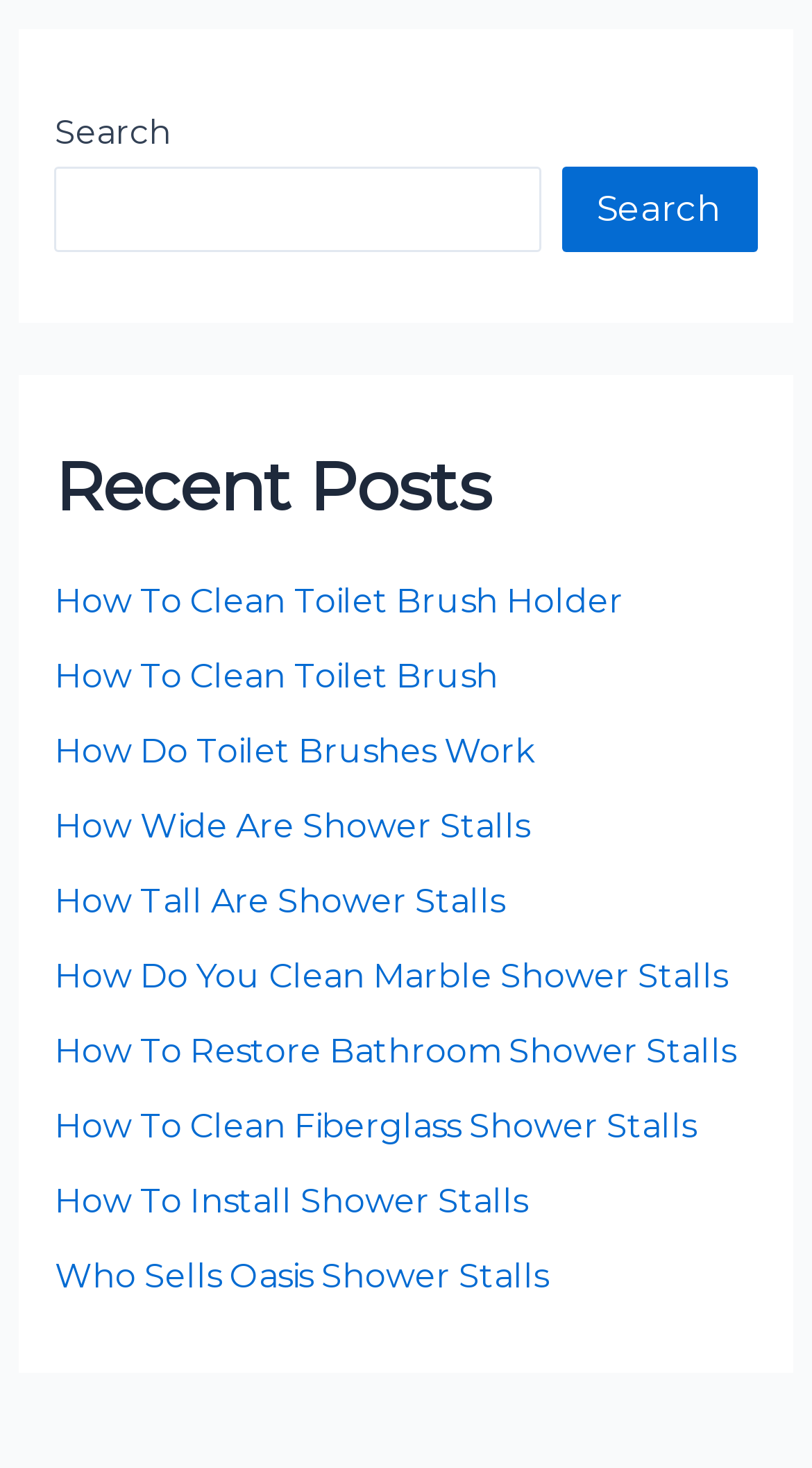Is there a post about installing shower stalls?
Please analyze the image and answer the question with as much detail as possible.

One of the links under the 'Recent Posts' section is titled 'How To Install Shower Stalls', which suggests that the website has a post that provides instructions or guidance on installing shower stalls.